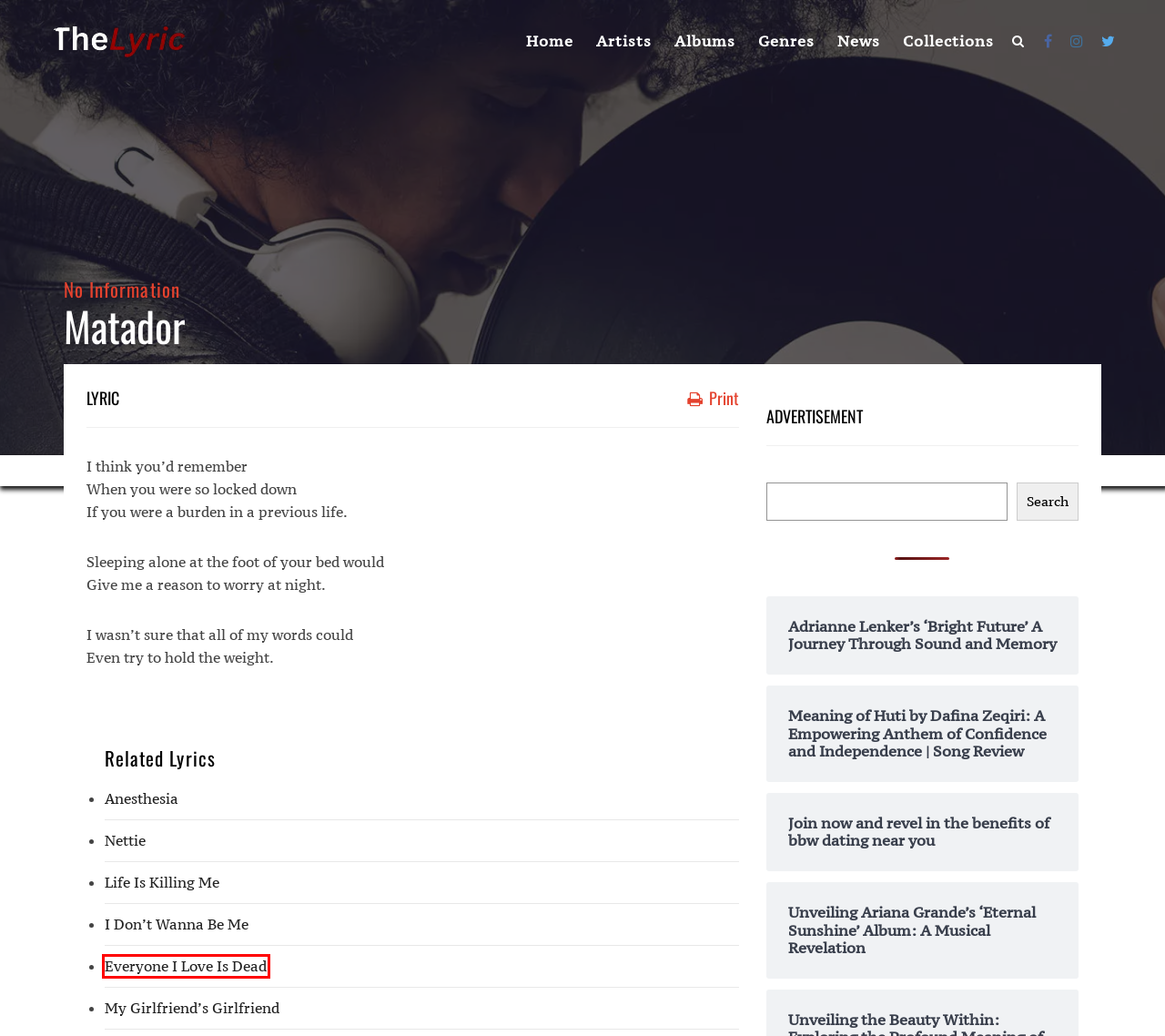Look at the given screenshot of a webpage with a red rectangle bounding box around a UI element. Pick the description that best matches the new webpage after clicking the element highlighted. The descriptions are:
A. Genres - TheLyric
B. Everyone I Love Is Dead - TheLyric
C. Albums - TheLyric
D. Adrianne Lenker’s ‘Bright Future’ | Lyricsmin
E. Best Songs Hindi, Punjabi, English Collections | Lyricsmin
F. Blog - TheLyric
G. Artists - TheLyric
H. Anesthesia - TheLyric

B